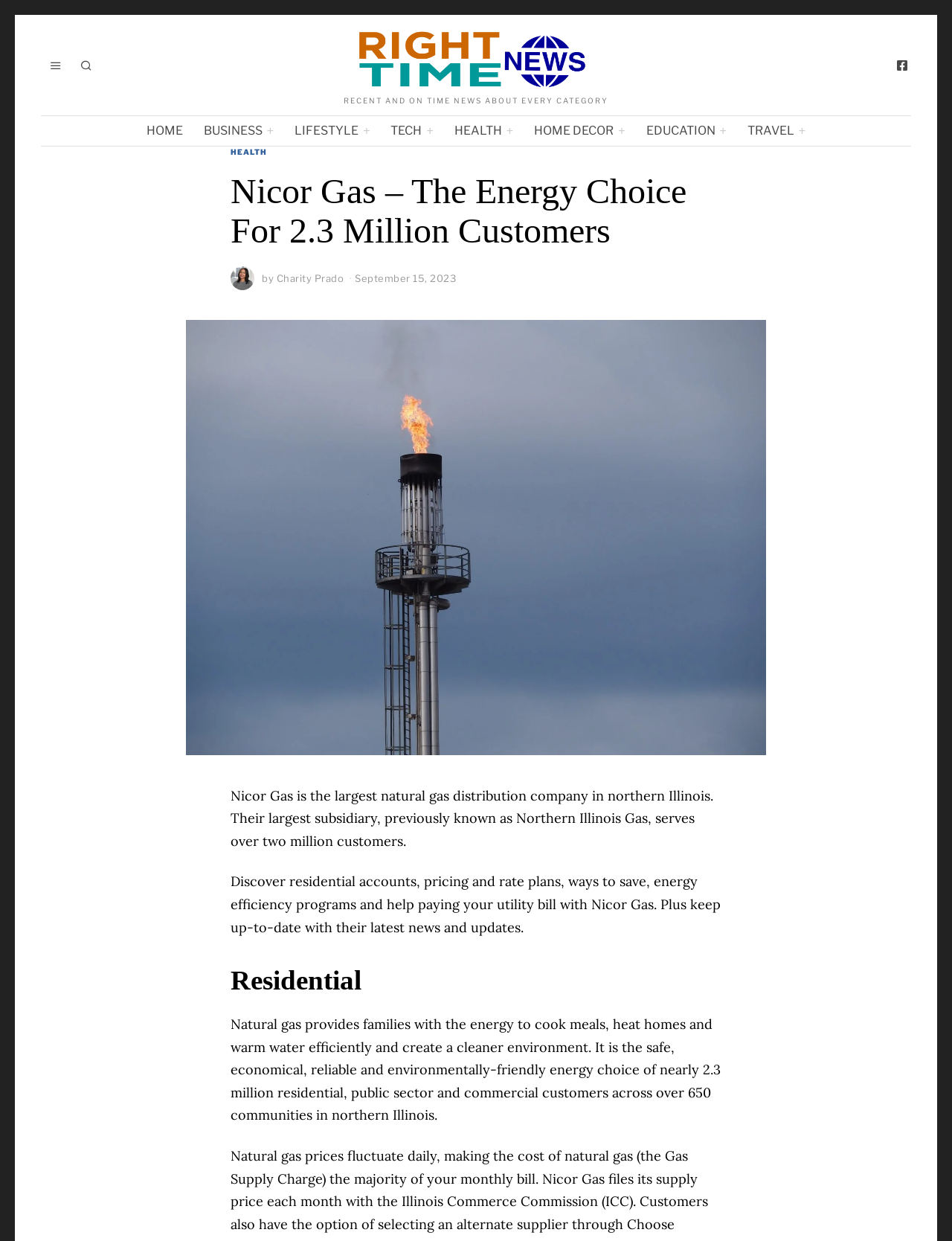Show the bounding box coordinates for the element that needs to be clicked to execute the following instruction: "Click the HEALTH link". Provide the coordinates in the form of four float numbers between 0 and 1, i.e., [left, top, right, bottom].

[0.242, 0.119, 0.28, 0.127]